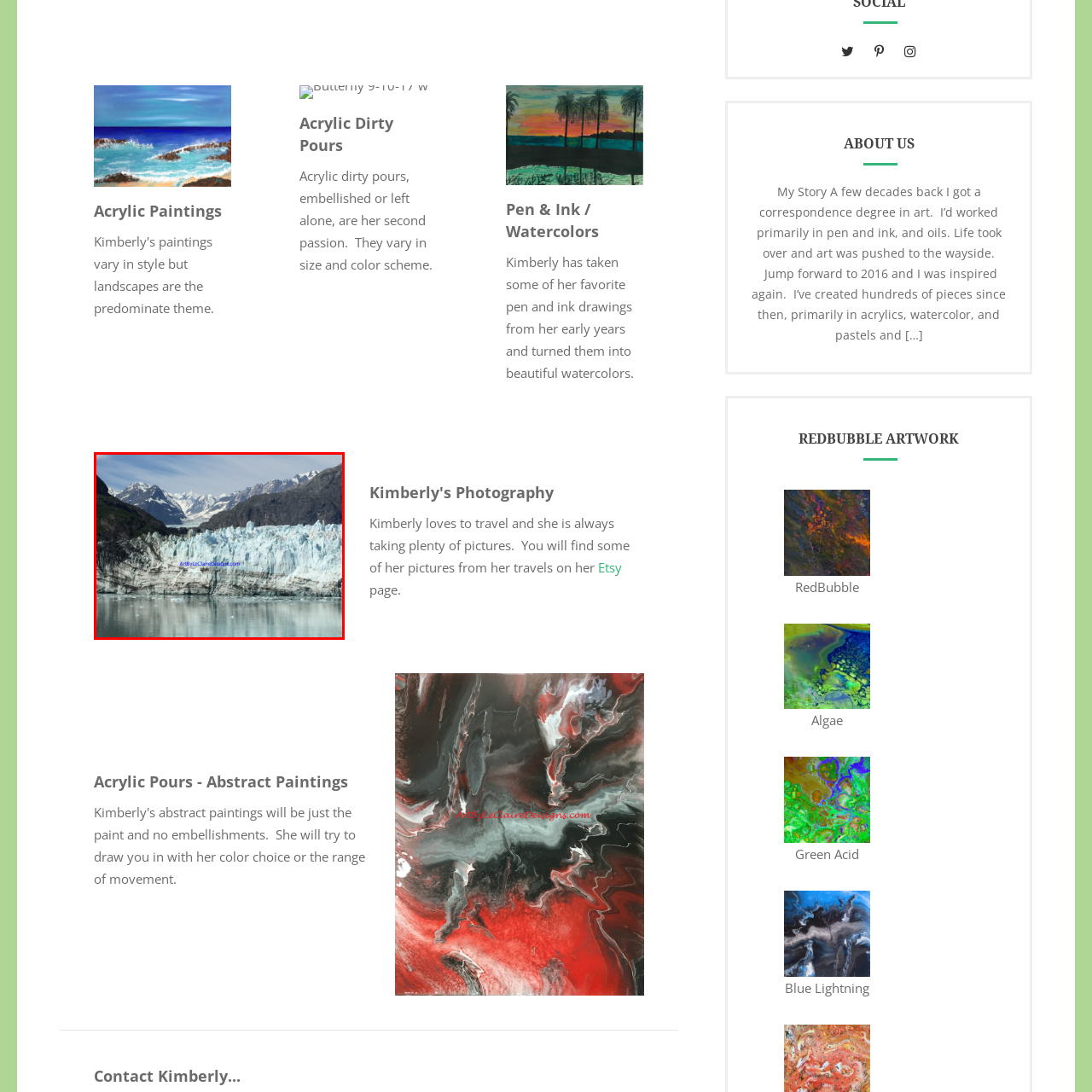What is reflected in the serene waters?
Inspect the image within the red bounding box and respond with a detailed answer, leveraging all visible details.

According to the caption, 'the serene waters reflect the glacier', implying that the glacier is mirrored in the calm waters.